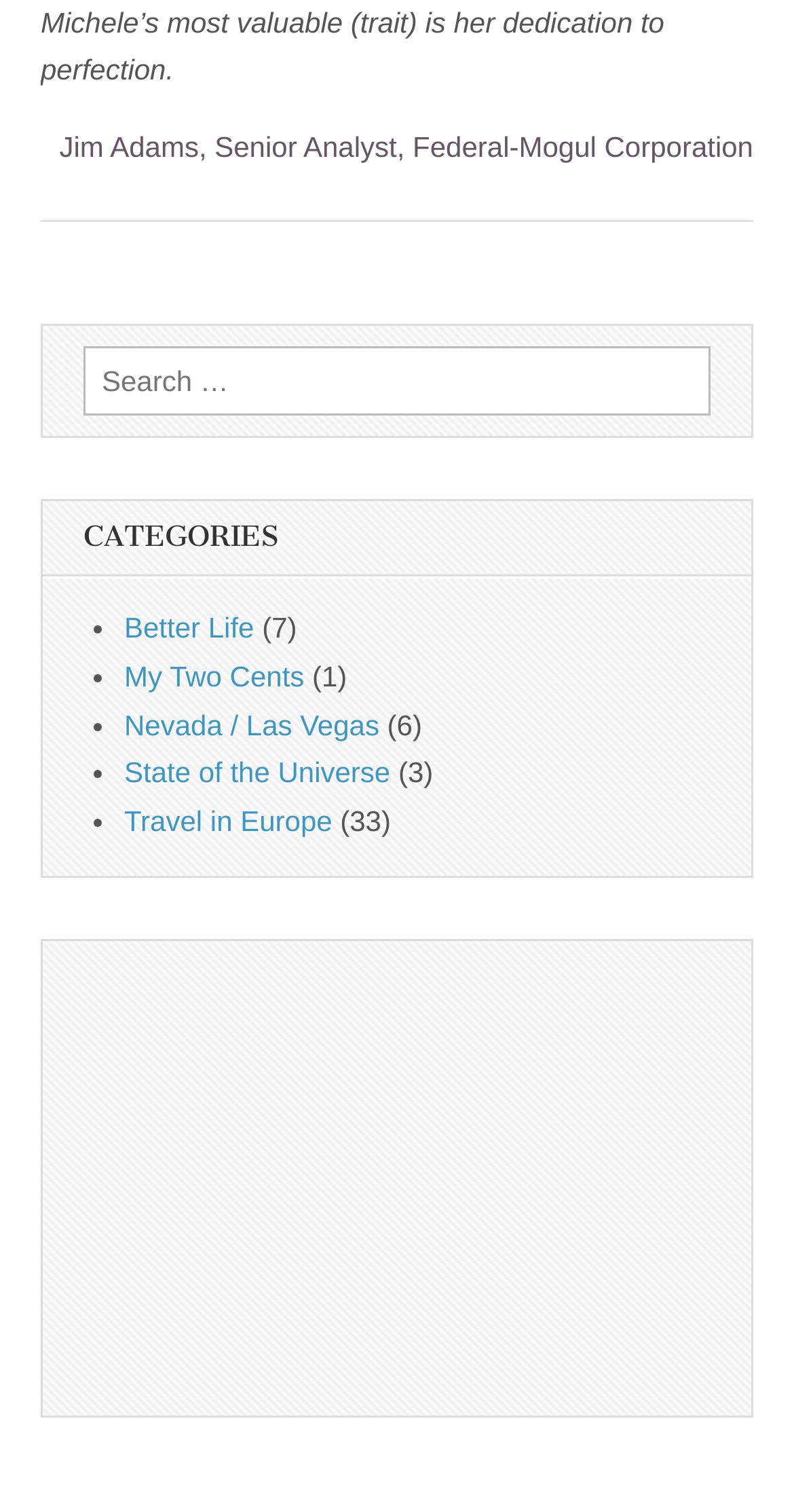What is the name of the senior analyst?
Analyze the image and deliver a detailed answer to the question.

The name of the senior analyst can be found at the top of the webpage, where it says 'Jim Adams, Senior Analyst, Federal-Mogul Corporation'.